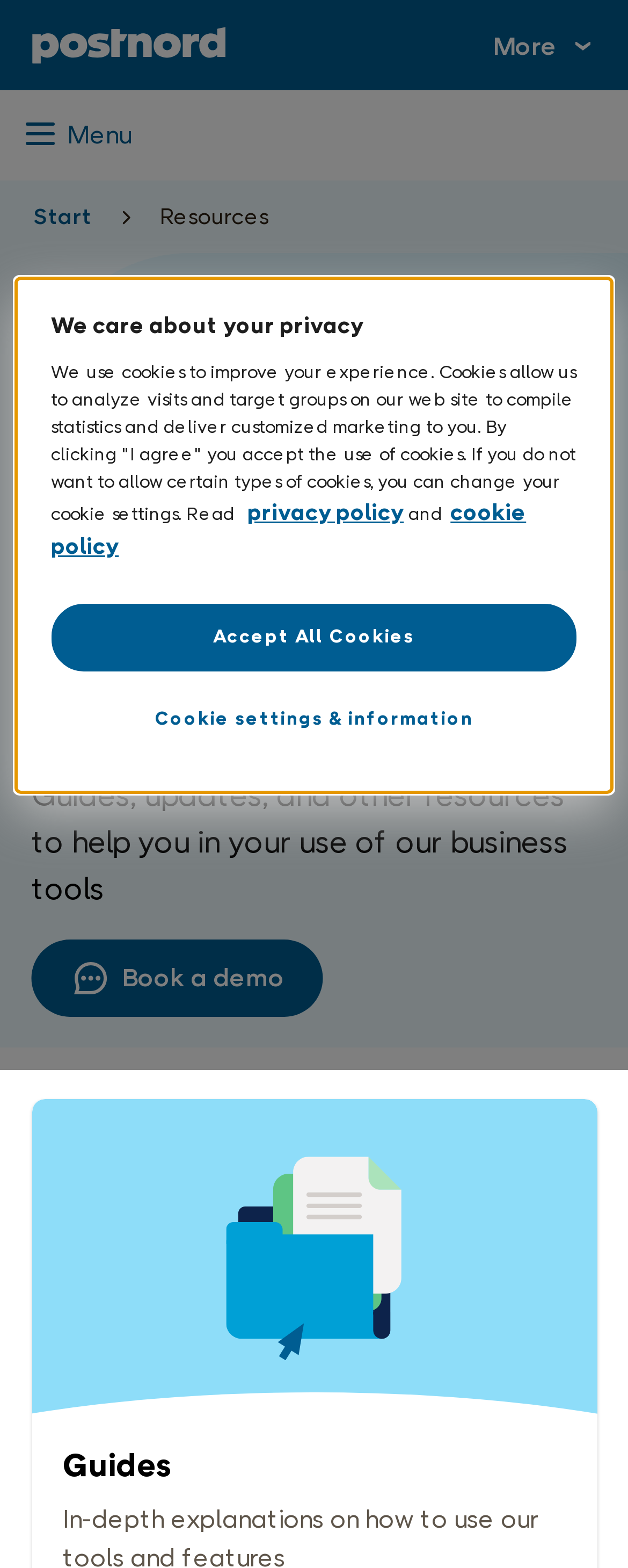Can you provide the bounding box coordinates for the element that should be clicked to implement the instruction: "Click the 'Book a demo' link"?

[0.05, 0.599, 0.514, 0.648]